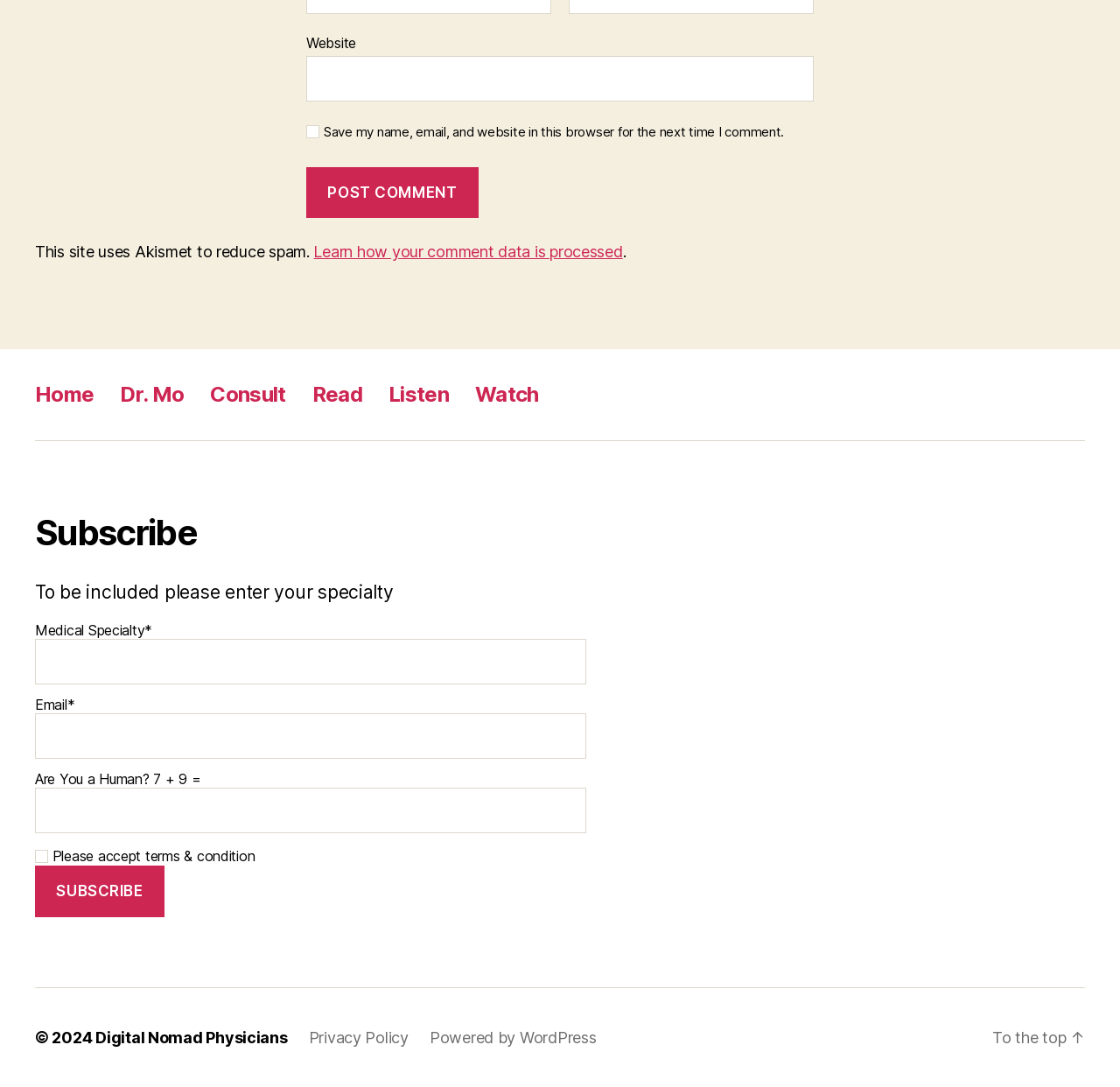Identify the bounding box coordinates of the clickable region necessary to fulfill the following instruction: "Click on the image 'Bible Study Start'". The bounding box coordinates should be four float numbers between 0 and 1, i.e., [left, top, right, bottom].

None